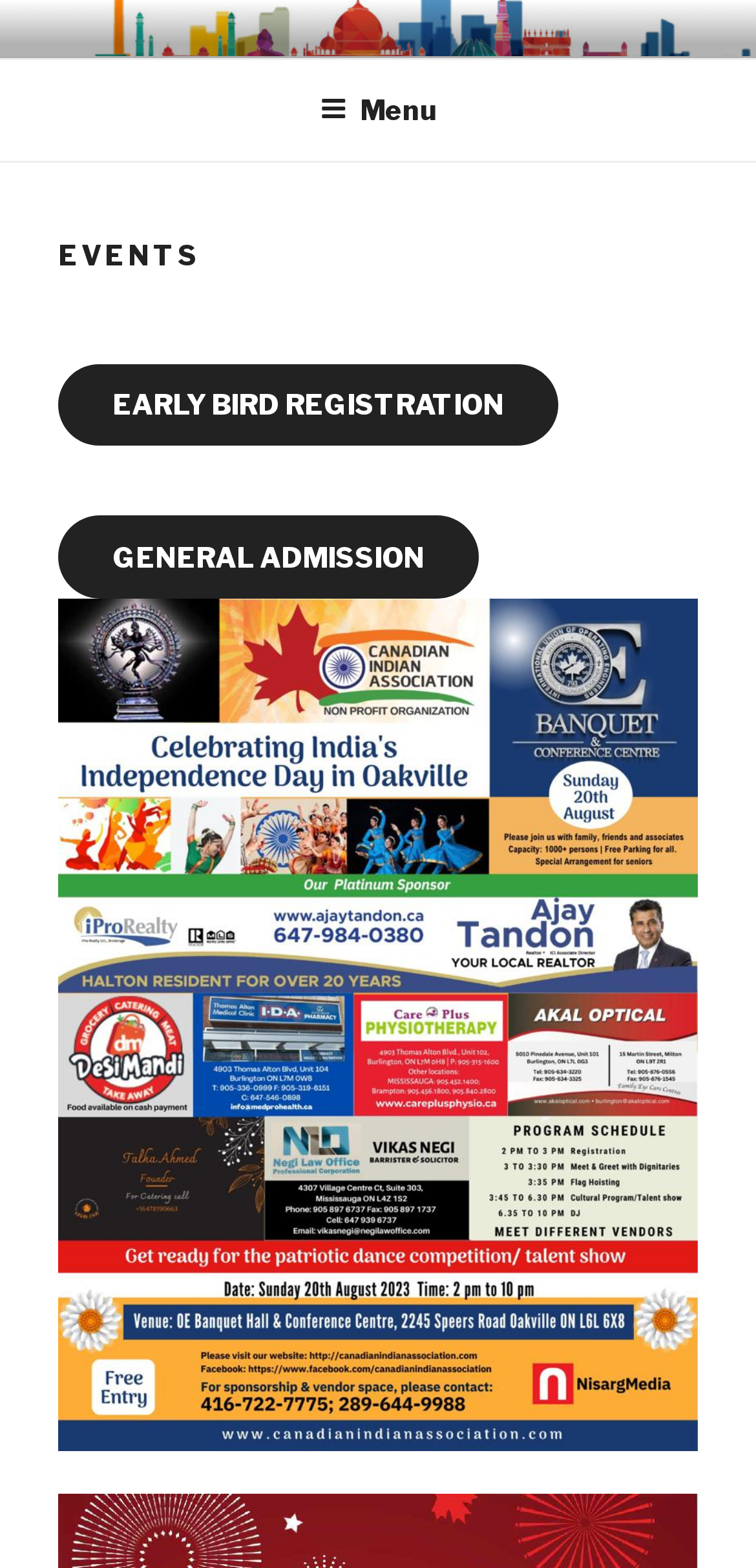What is the purpose of the top menu?
Relying on the image, give a concise answer in one word or a brief phrase.

Navigation